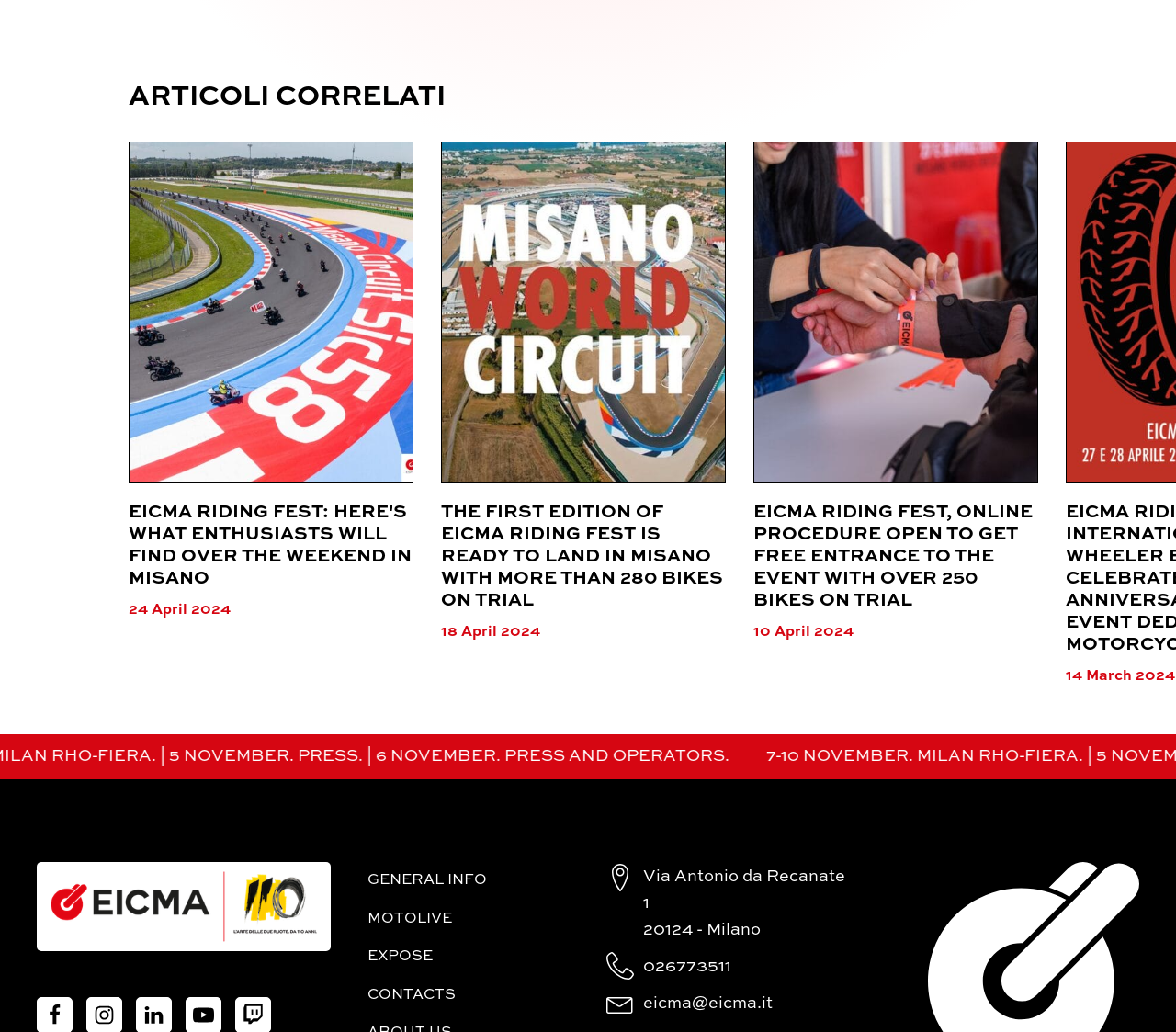Answer the question in one word or a short phrase:
What social media platforms are available?

Facebook, Instagram, LinkedIn, YouTube, Twitch